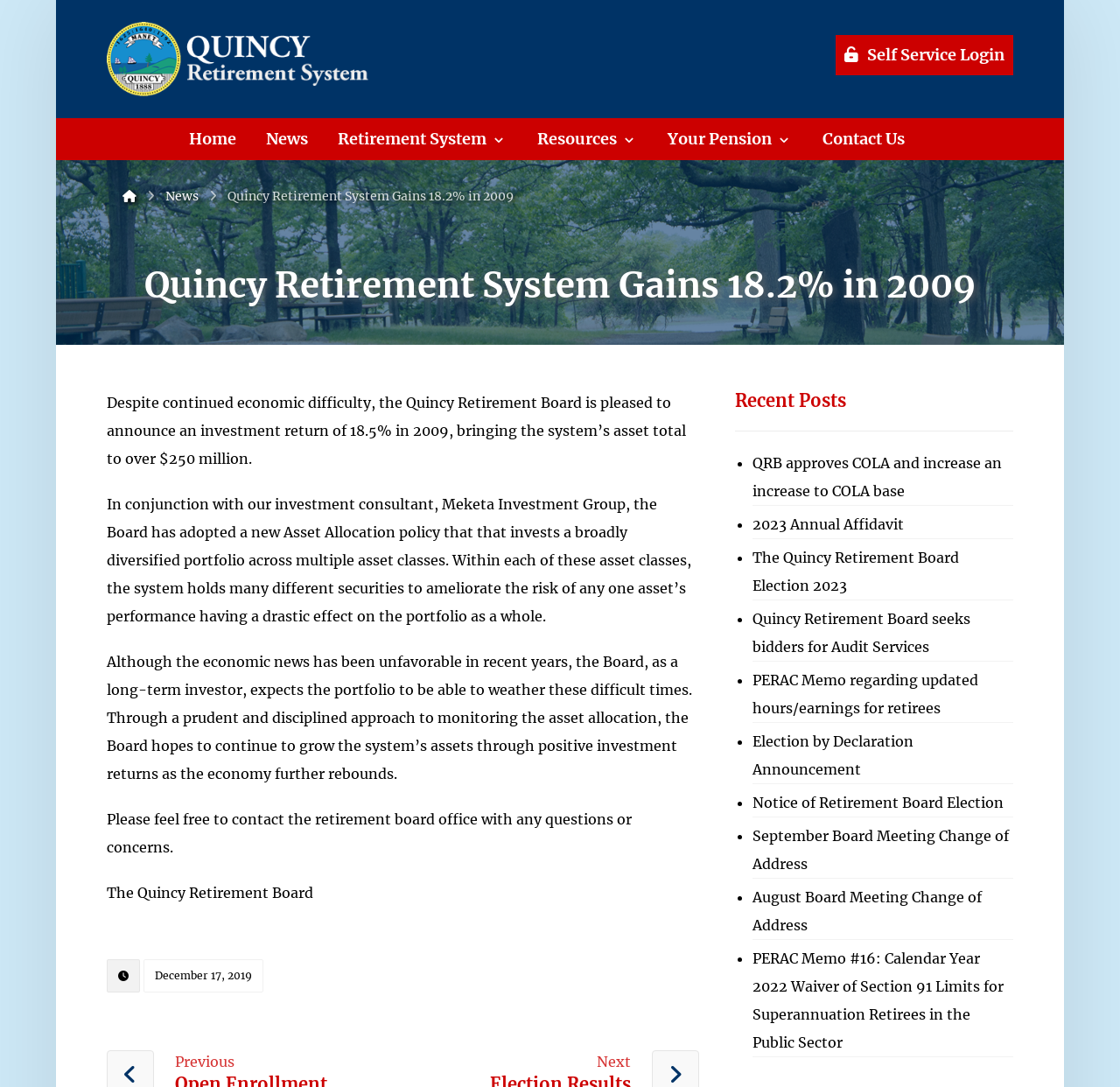What is the title or heading displayed on the webpage?

Quincy Retirement System Gains 18.2% in 2009